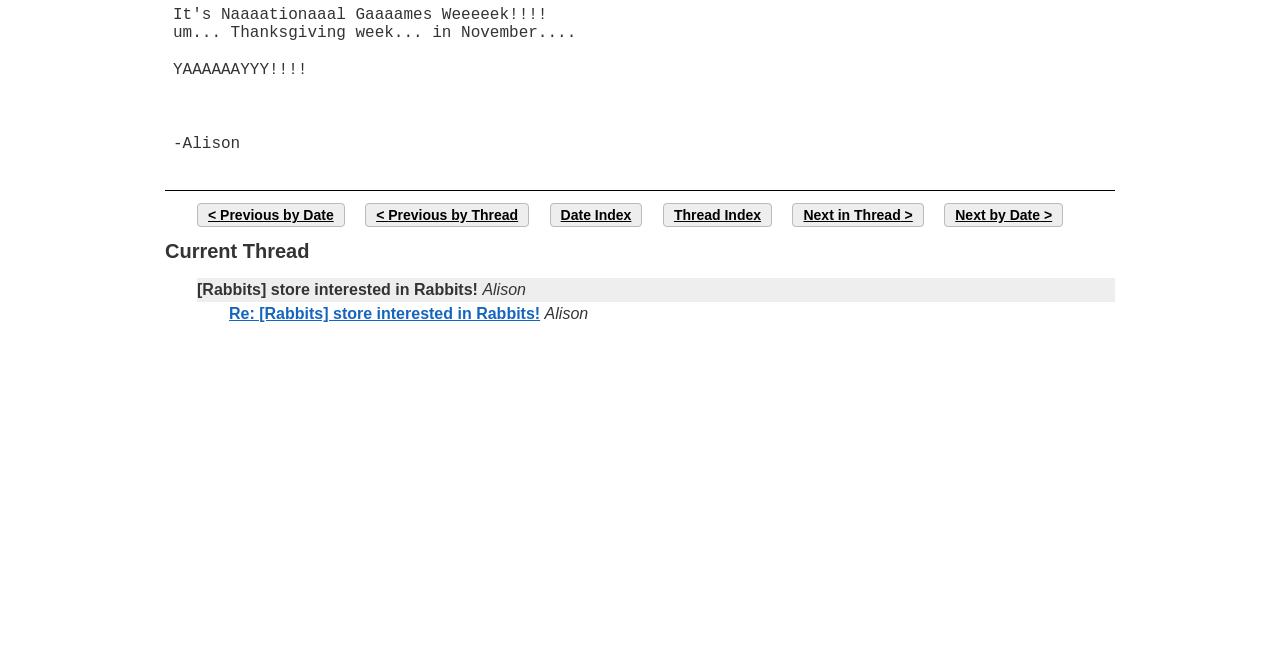Identify the bounding box for the described UI element. Provide the coordinates in (top-left x, top-left y, bottom-right x, bottom-right y) format with values ranging from 0 to 1: baby travel tips

None